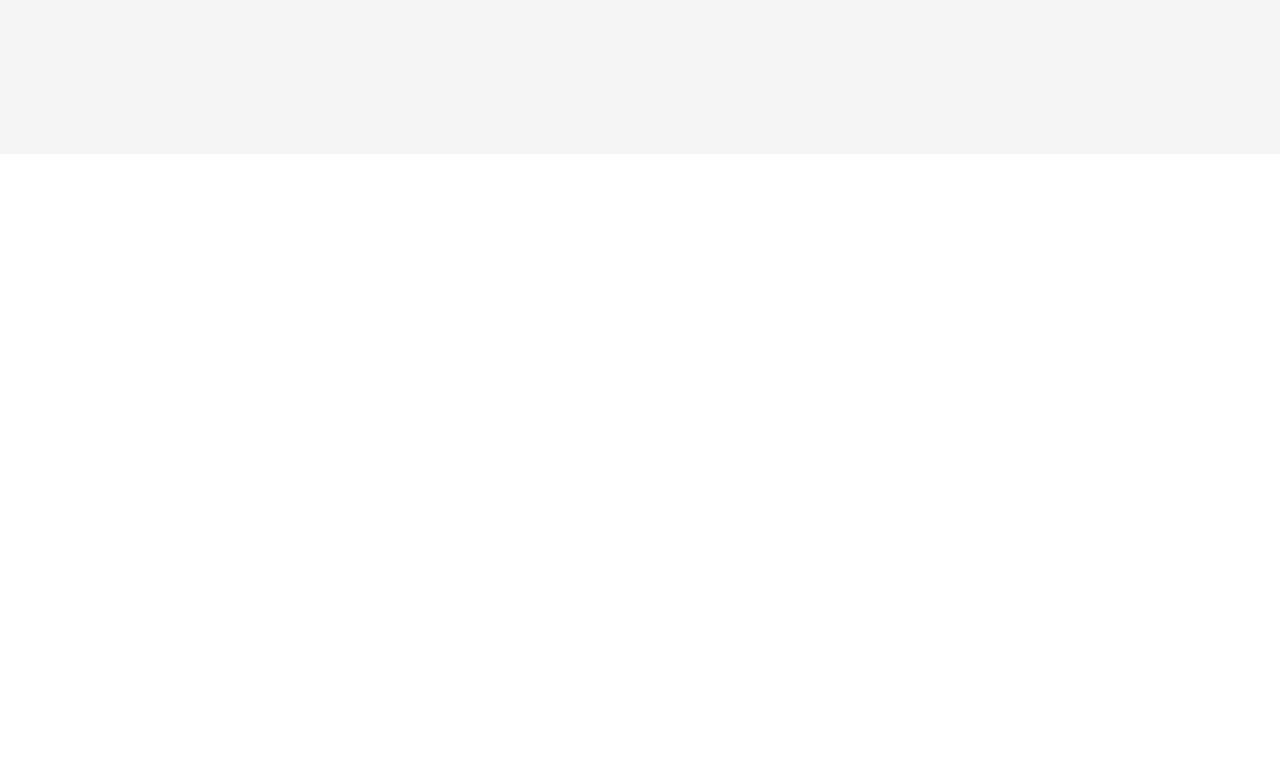What is the purpose of the 'contact page'?
Answer the question with a detailed explanation, including all necessary information.

The 'contact page' is used to contact the website directly, as stated in the text 'To contact us directly, use our contact page.'